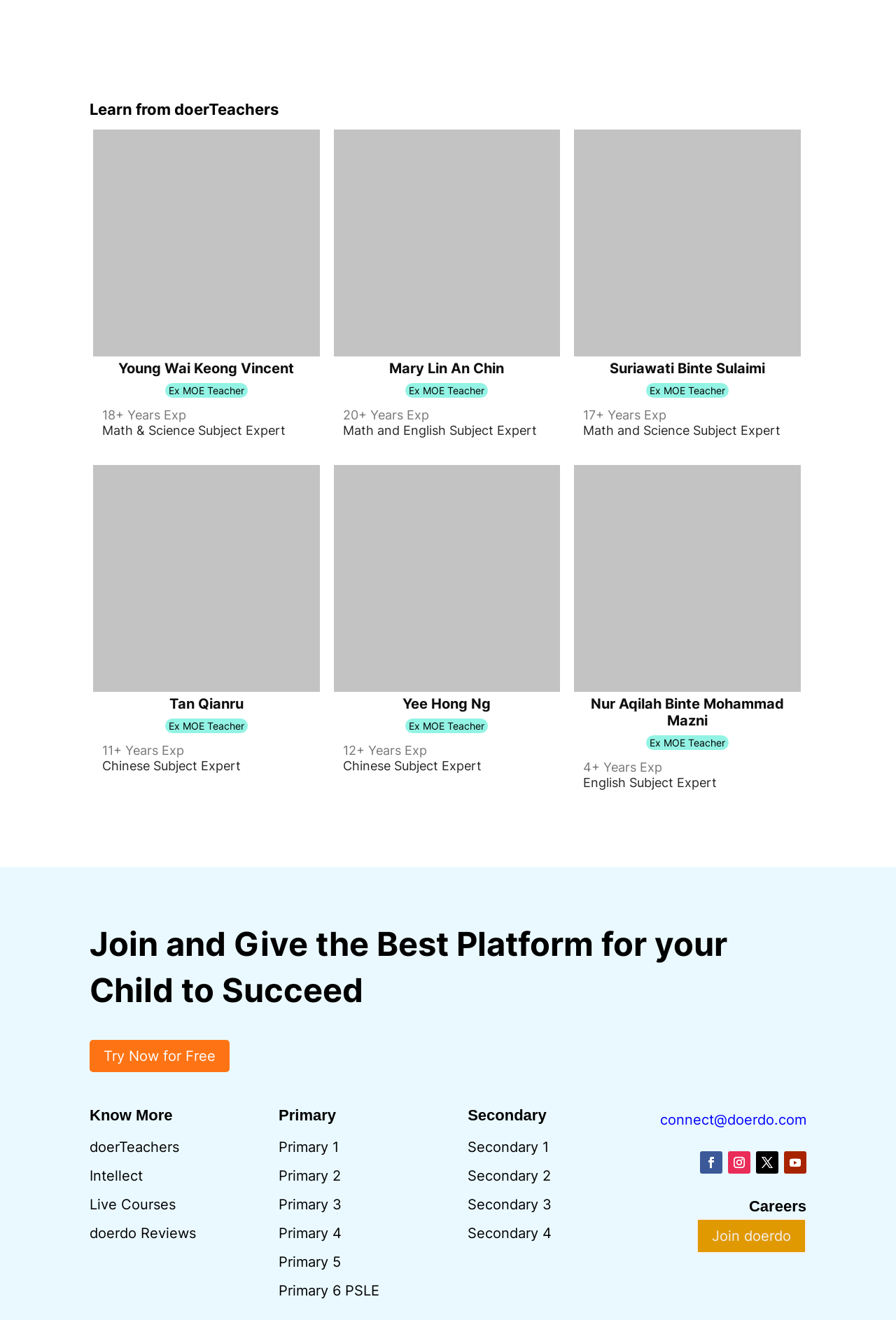Given the following UI element description: "Young Wai Keong Vincent", find the bounding box coordinates in the webpage screenshot.

[0.104, 0.273, 0.357, 0.285]